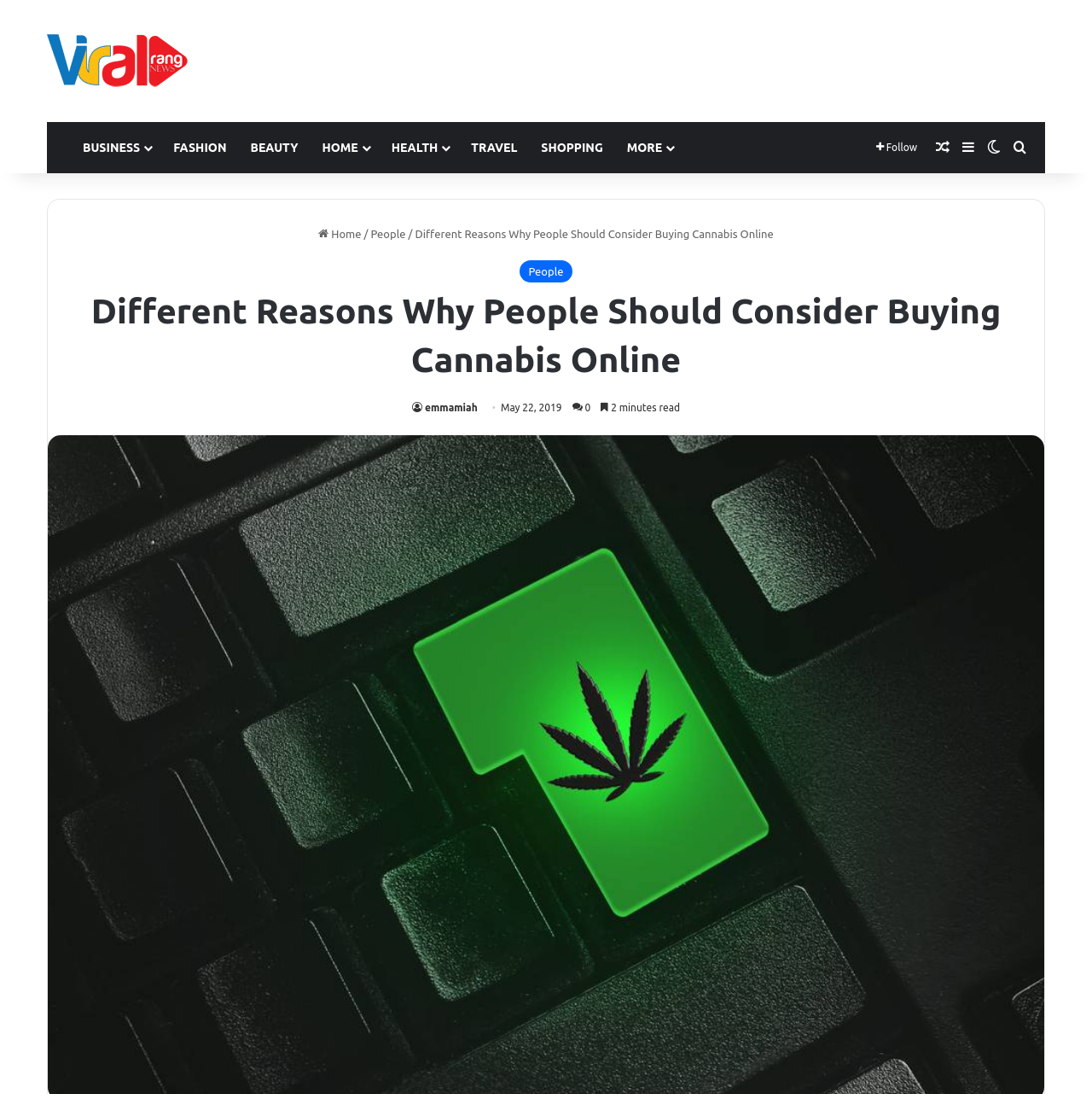Can you specify the bounding box coordinates of the area that needs to be clicked to fulfill the following instruction: "Visit the HOME page"?

[0.292, 0.208, 0.331, 0.219]